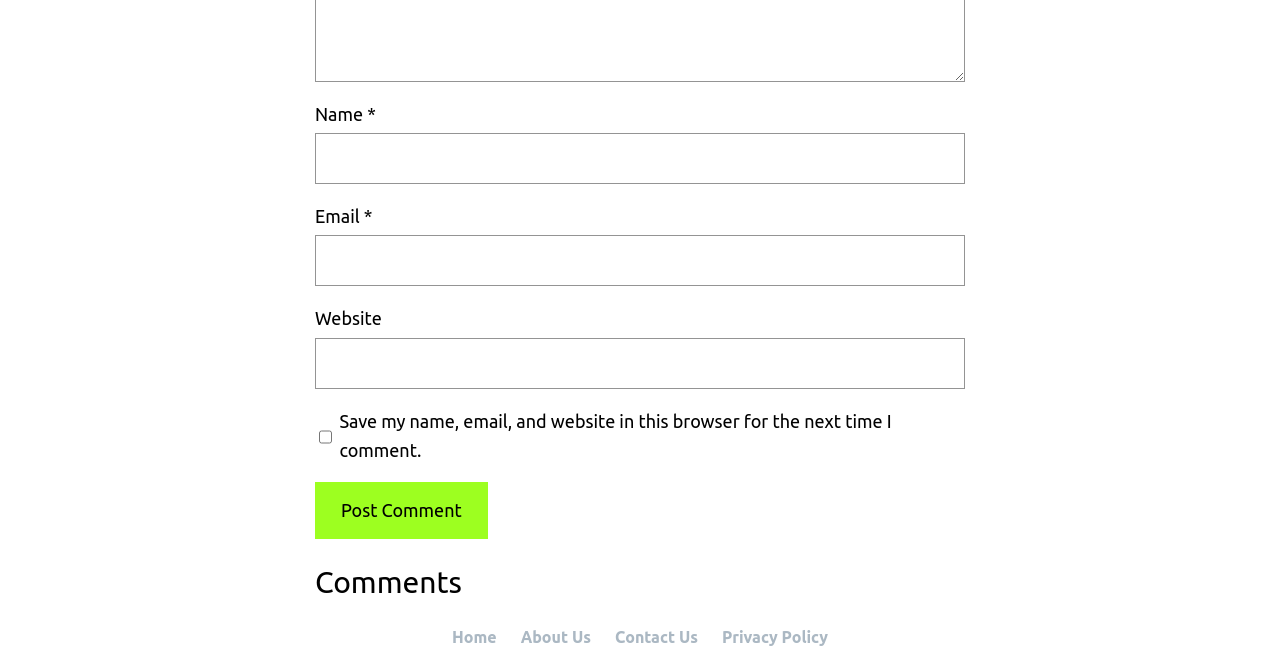Can you specify the bounding box coordinates of the area that needs to be clicked to fulfill the following instruction: "Check the save comment option"?

[0.249, 0.617, 0.259, 0.69]